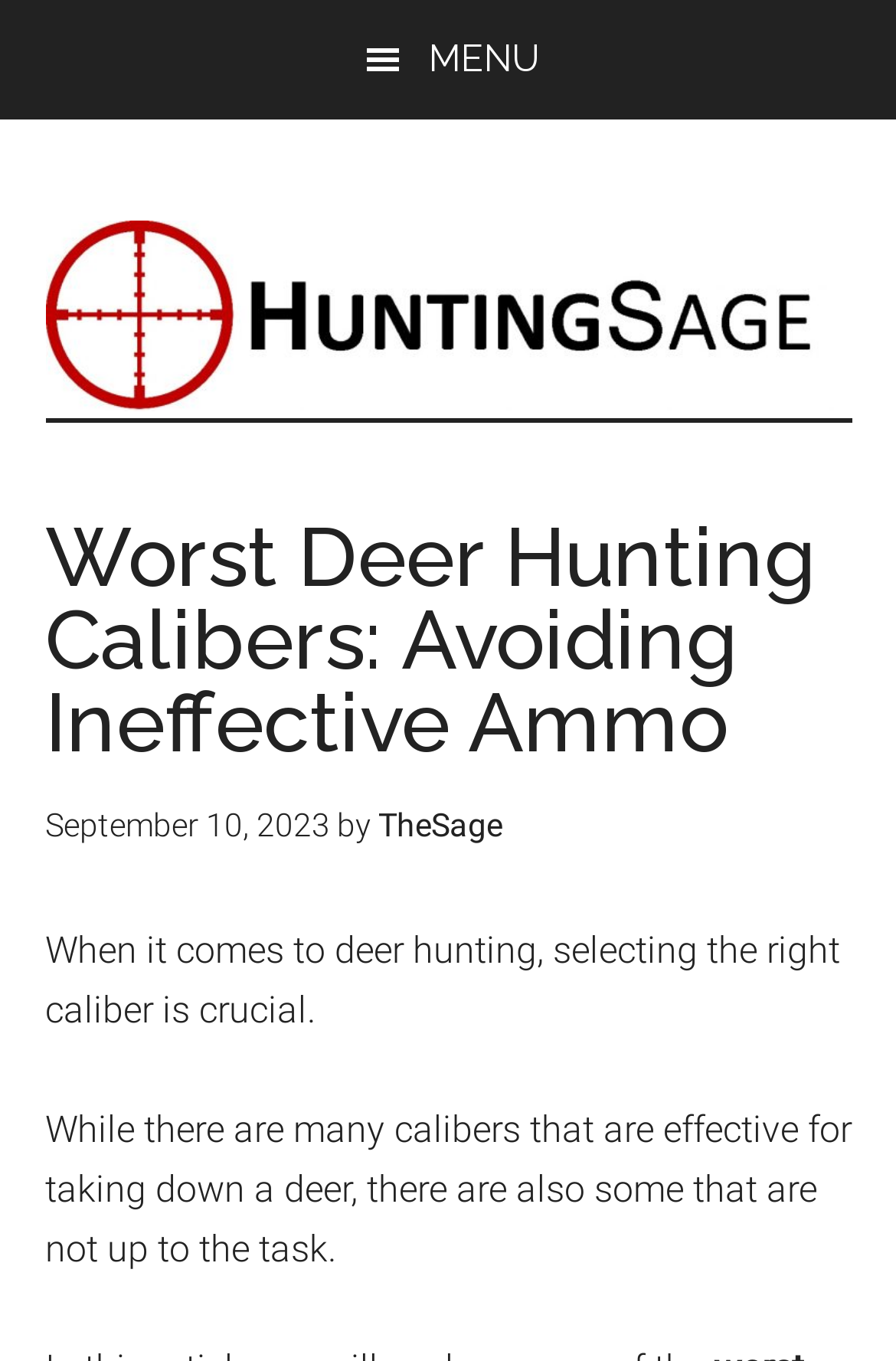Provide the bounding box coordinates of the HTML element this sentence describes: "HuntingSage". The bounding box coordinates consist of four float numbers between 0 and 1, i.e., [left, top, right, bottom].

[0.05, 0.155, 0.95, 0.307]